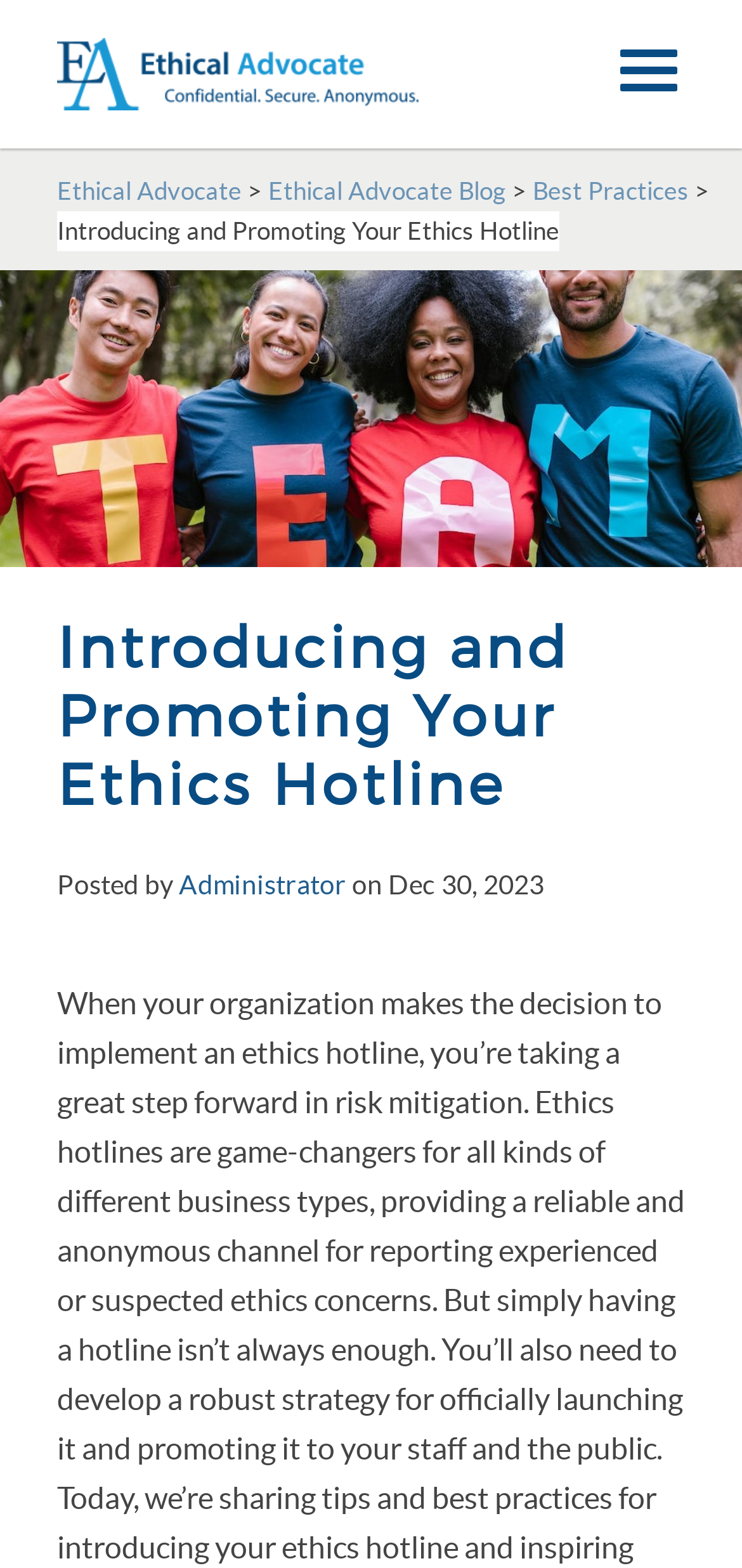Describe all visible elements and their arrangement on the webpage.

The webpage appears to be a blog post or article titled "Introducing and Promoting Your Ethics Hotline" from Ethical Advocate. At the top left of the page, there is an image and a heading with the company name "Ethical Advocate". Below this, there are three links in a row: "Ethical Advocate", "Ethical Advocate Blog", and "Best Practices". 

The main content of the page starts with a heading that repeats the title "Introducing and Promoting Your Ethics Hotline". Below this heading, there is a large figure or image that spans the entire width of the page. 

The article itself is divided into sections, with a heading that indicates the start of the content. The author of the article is identified as "Administrator" and the date of publication is December 30, 2023. The article's content is not explicitly described, but it likely discusses the importance and benefits of implementing an ethics hotline in an organization, as hinted by the meta description.